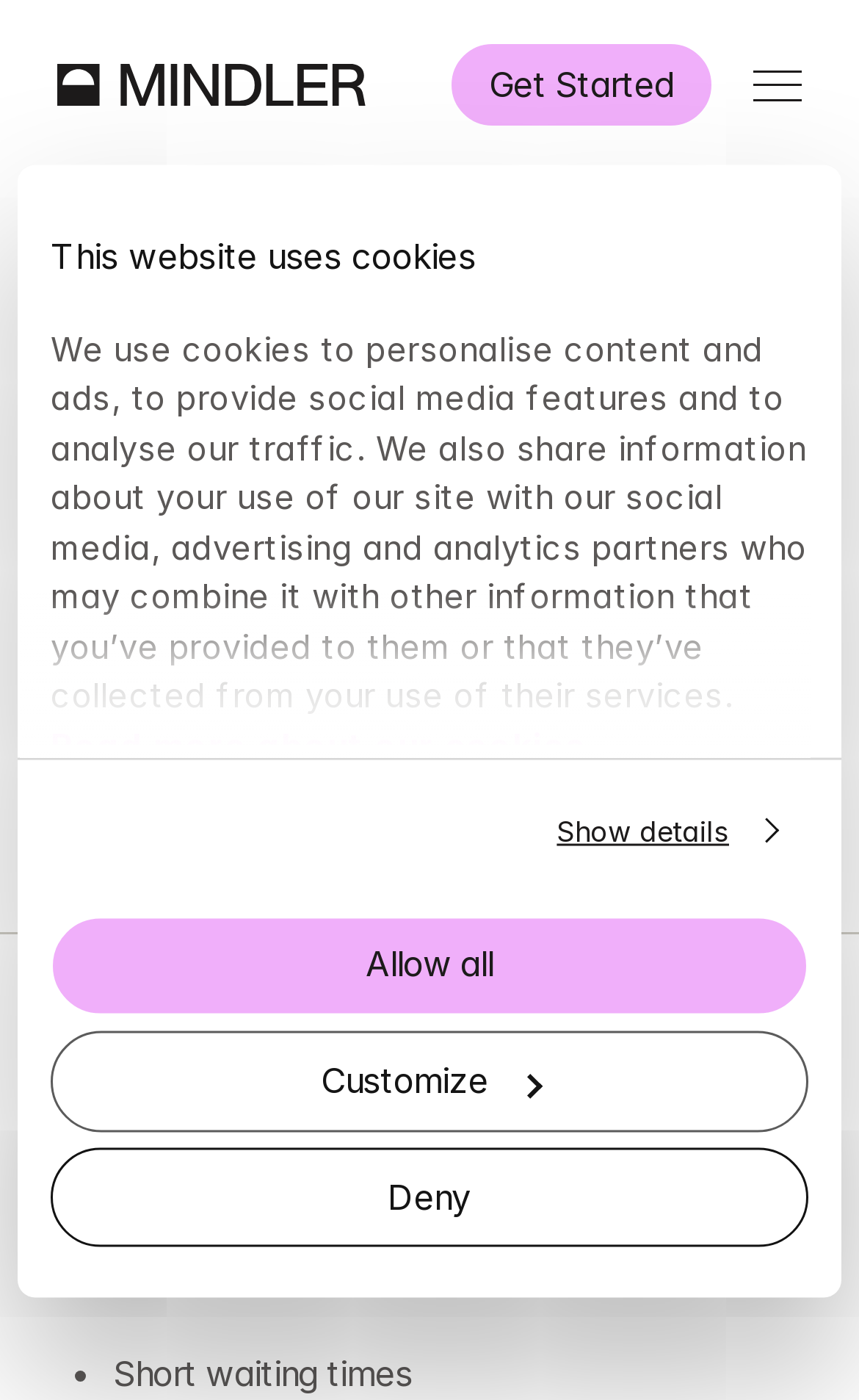What is the name of the website?
Answer the question with a thorough and detailed explanation.

The name of the website can be found in the top-left corner of the webpage, where the logo is located. The logo is an image with the text 'Mindler' next to it, which indicates that the website is called Mindler.